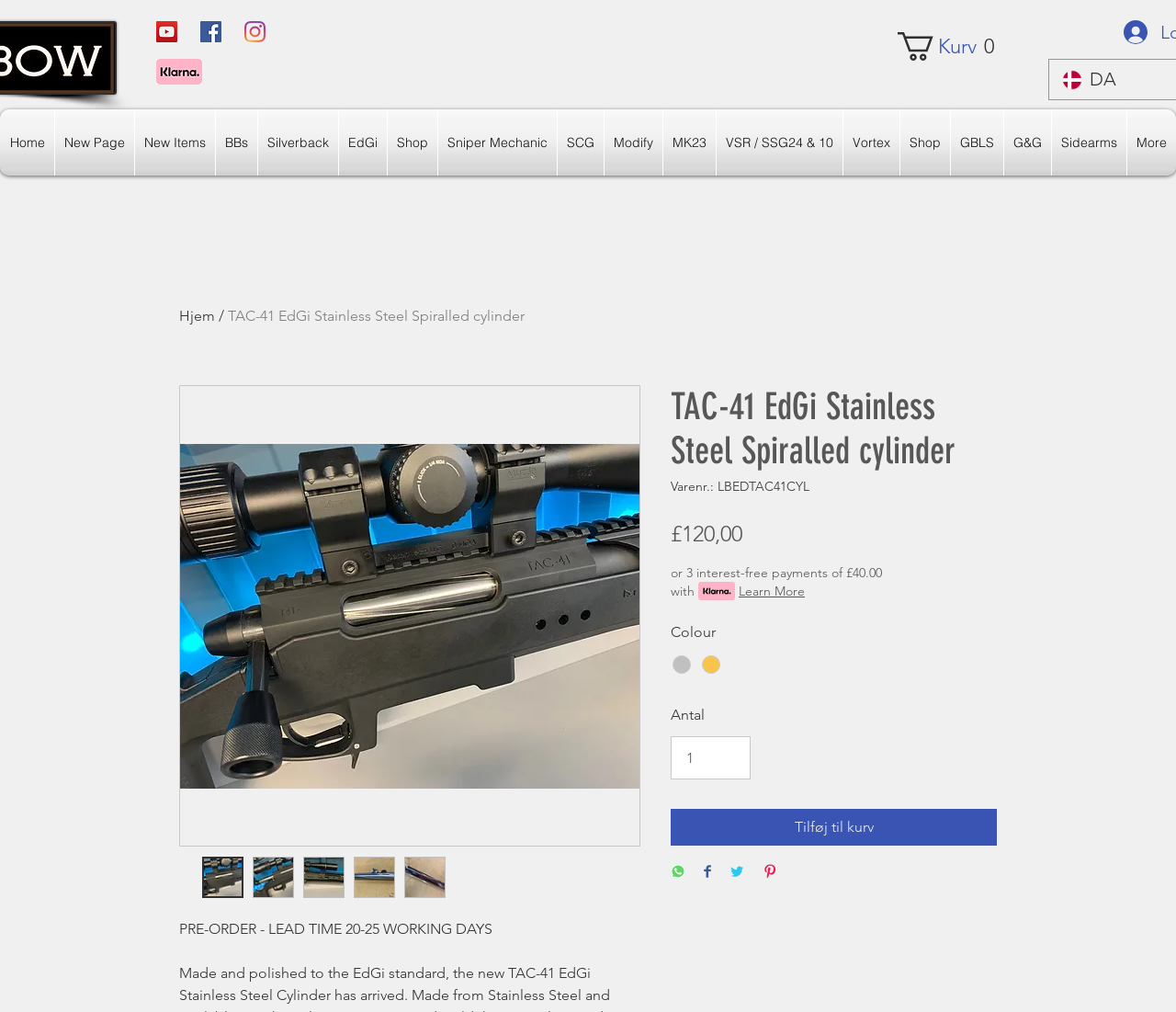Using the information in the image, give a comprehensive answer to the question: 
What are the available colours for the TAC-41 EdGi Stainless Steel Spiralled cylinder?

I found the available colours by looking at the 'Colour' section, where two radio buttons are listed. The options are Silver and Heat Treated Gold.